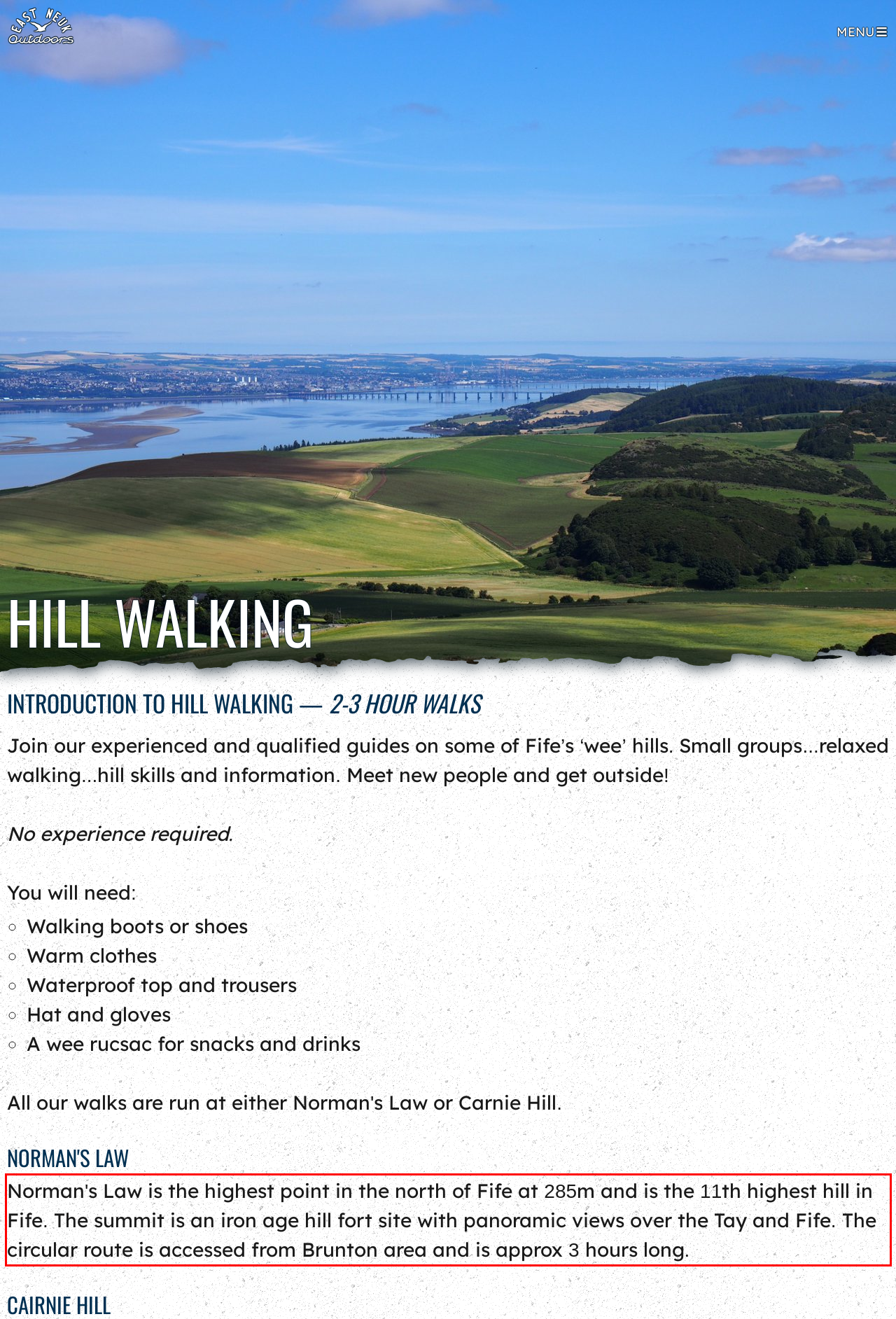By examining the provided screenshot of a webpage, recognize the text within the red bounding box and generate its text content.

Norman's Law is the highest point in the north of Fife at 285m and is the 11th highest hill in Fife. The summit is an iron age hill fort site with panoramic views over the Tay and Fife. The circular route is accessed from Brunton area and is approx 3 hours long.